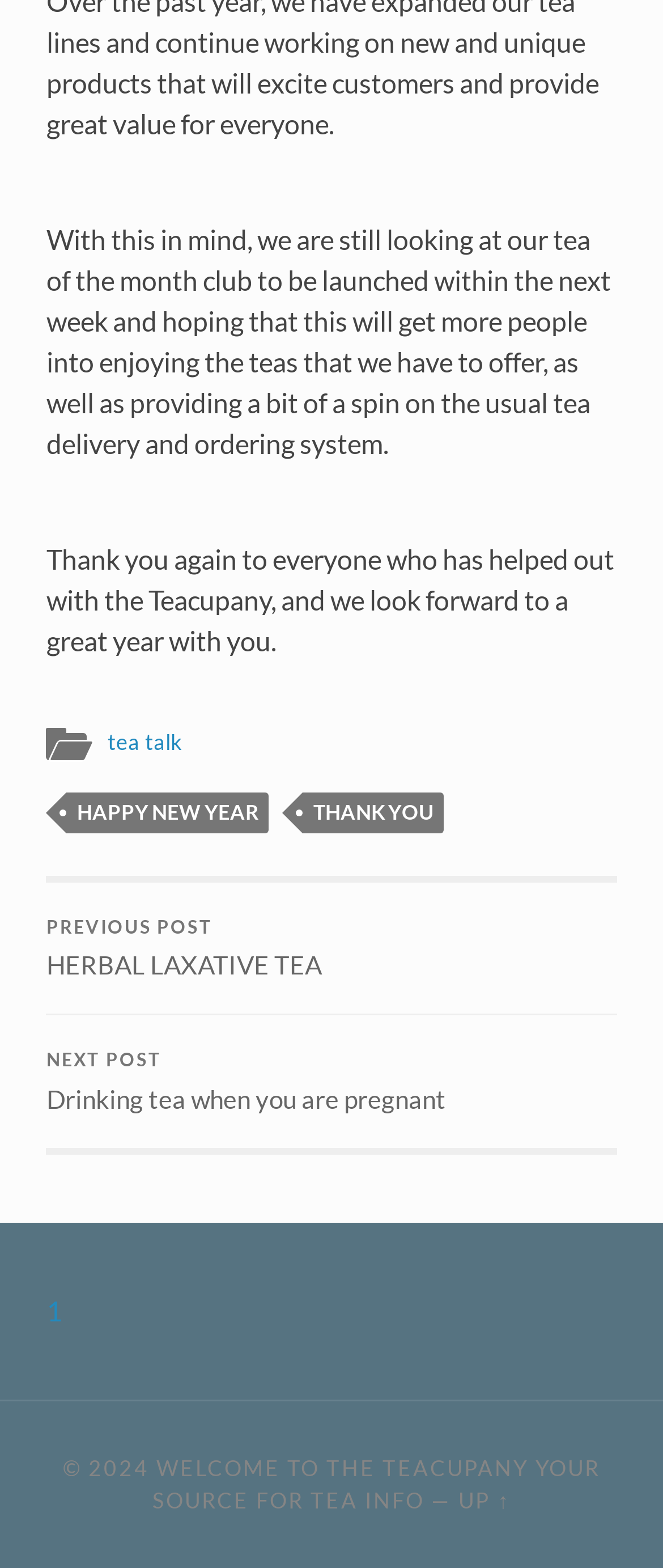Based on the image, give a detailed response to the question: What is the copyright year of the website?

The copyright year of the website is explicitly stated as 2024, indicating that the website's content is protected by copyright law as of that year.